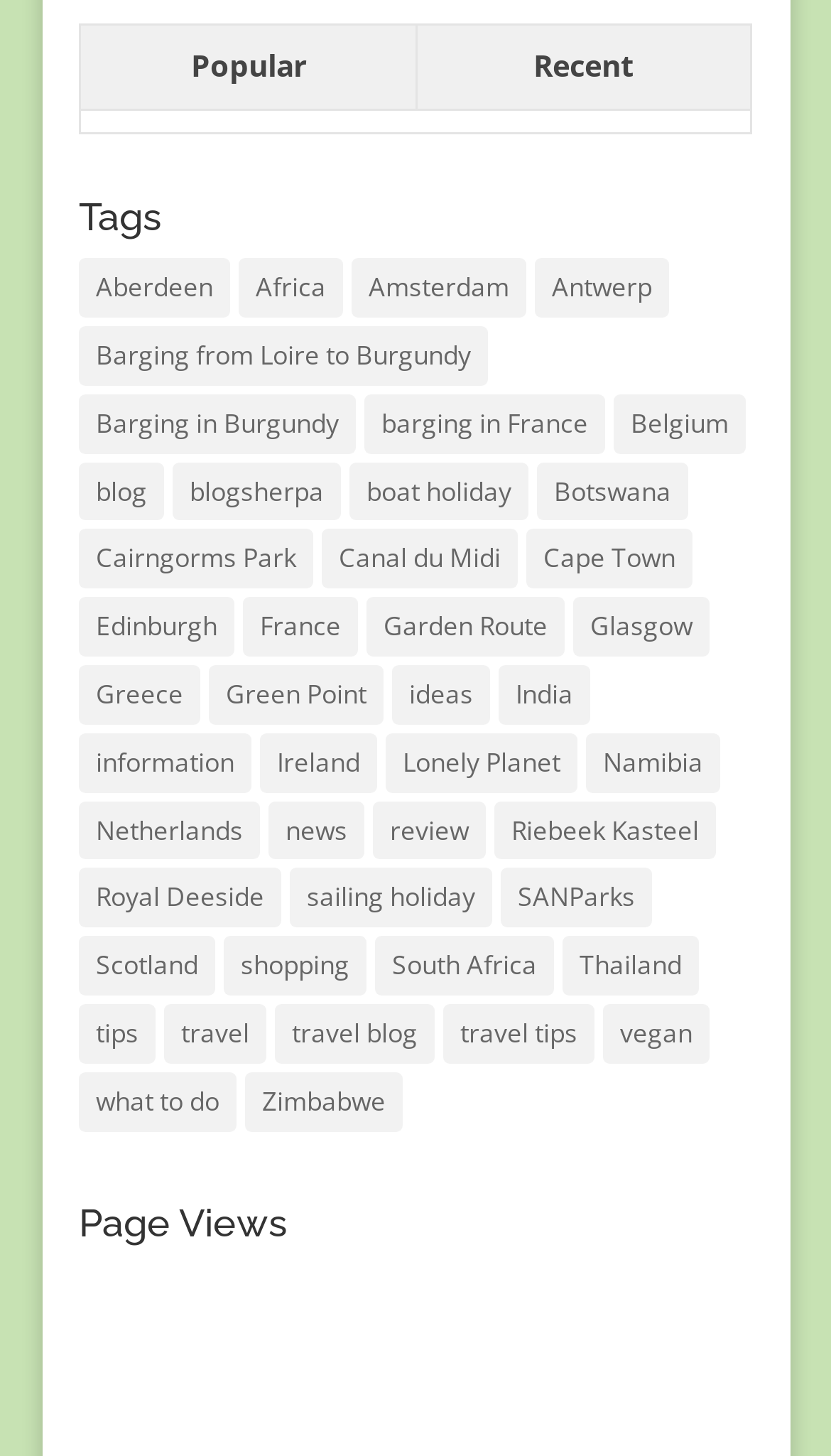What is the most popular tag on this webpage?
Based on the image, please offer an in-depth response to the question.

I looked at the links under the 'Tags' heading and found that the link 'blog (233 items)' has the highest number of items, indicating that it is the most popular tag.